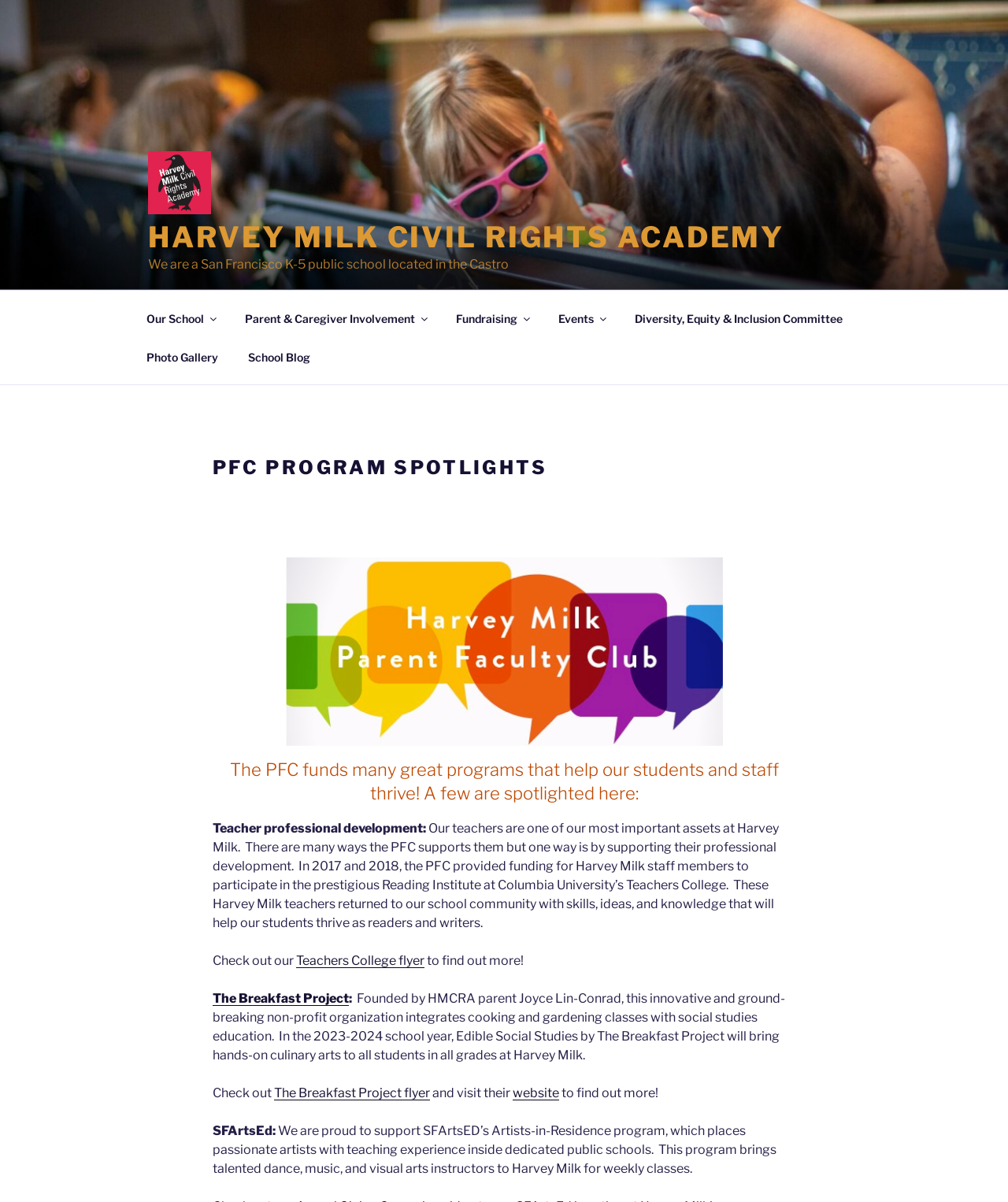Please identify the bounding box coordinates of the clickable element to fulfill the following instruction: "Read more about 'Teacher professional development'". The coordinates should be four float numbers between 0 and 1, i.e., [left, top, right, bottom].

[0.211, 0.683, 0.425, 0.695]